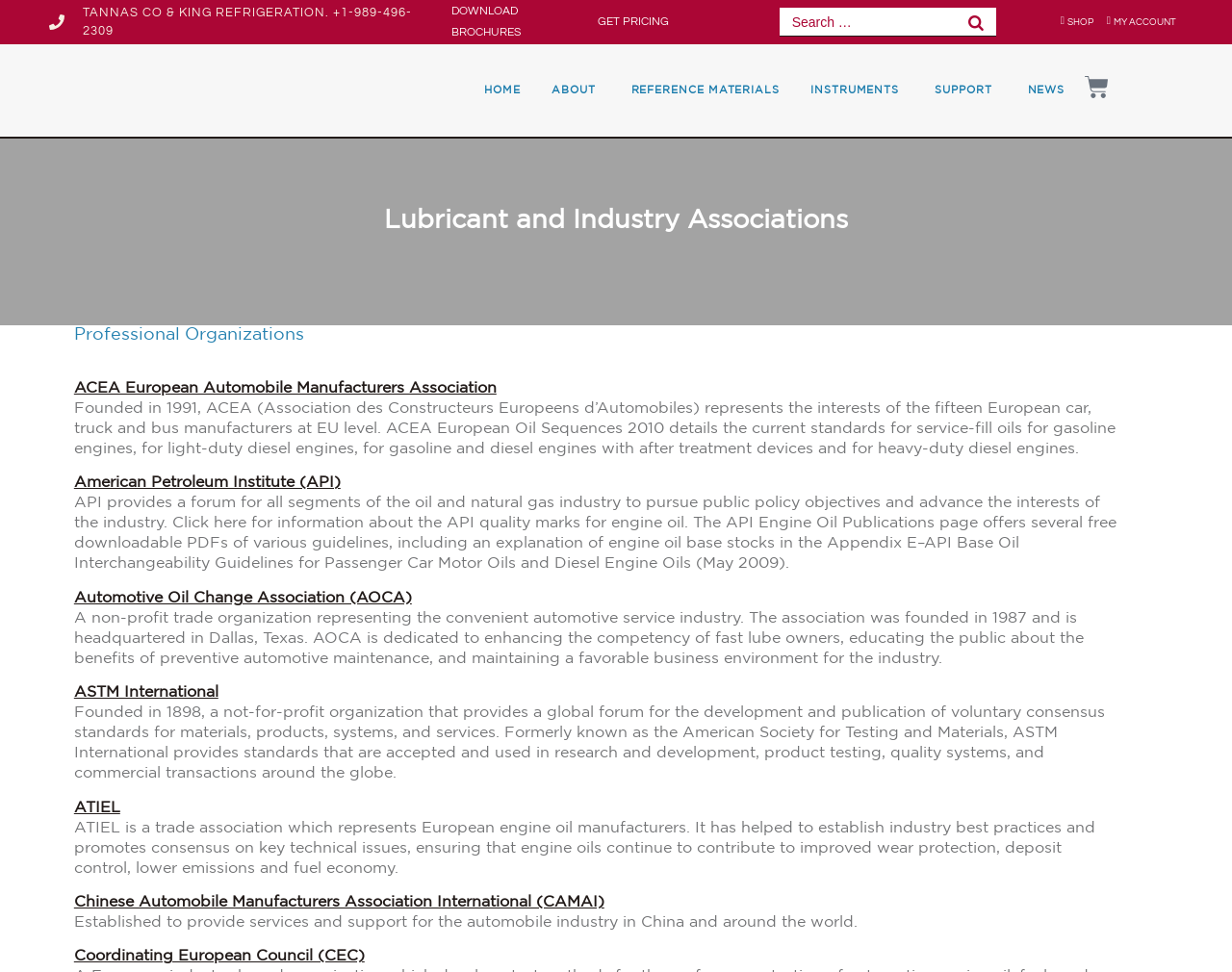Find the bounding box coordinates for the area you need to click to carry out the instruction: "View 'Drama-based Pedagogy in the Visual Arts: A Visual Arts Teacher’s Action Research Journey'". The coordinates should be four float numbers between 0 and 1, indicated as [left, top, right, bottom].

None